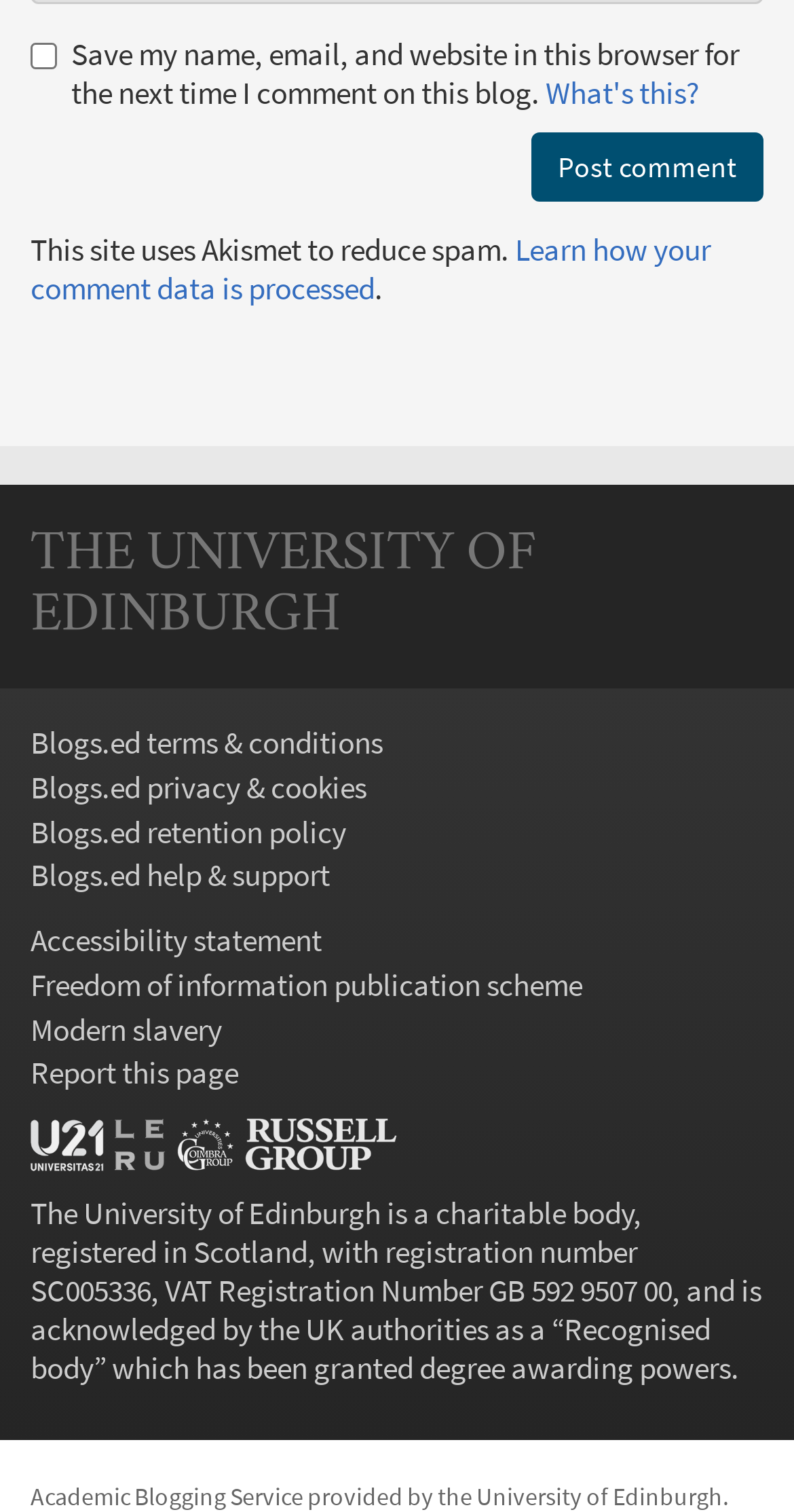Please identify the bounding box coordinates of where to click in order to follow the instruction: "Learn how your comment data is processed".

[0.038, 0.153, 0.895, 0.204]